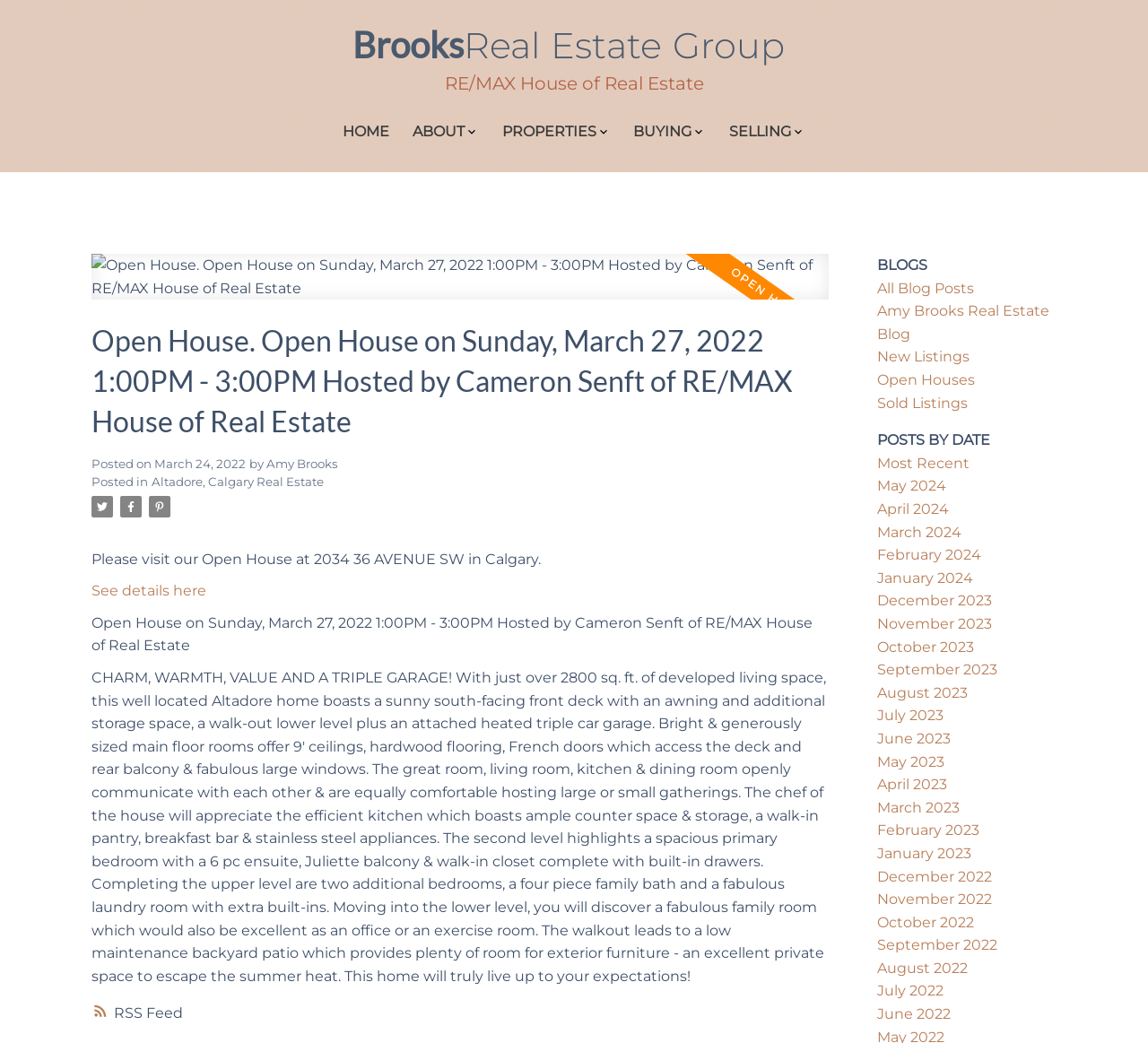Can you find the bounding box coordinates for the element that needs to be clicked to execute this instruction: "Click on the 'HOME' menu item"? The coordinates should be given as four float numbers between 0 and 1, i.e., [left, top, right, bottom].

[0.299, 0.116, 0.339, 0.14]